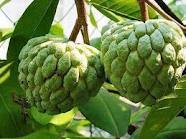What is the shelf life of the product?
Kindly give a detailed and elaborate answer to the question.

According to the product listing, the shelf life of the spray-dried custard-apple powder is 1-2 years, indicating its potential for long-term storage and use in culinary applications.